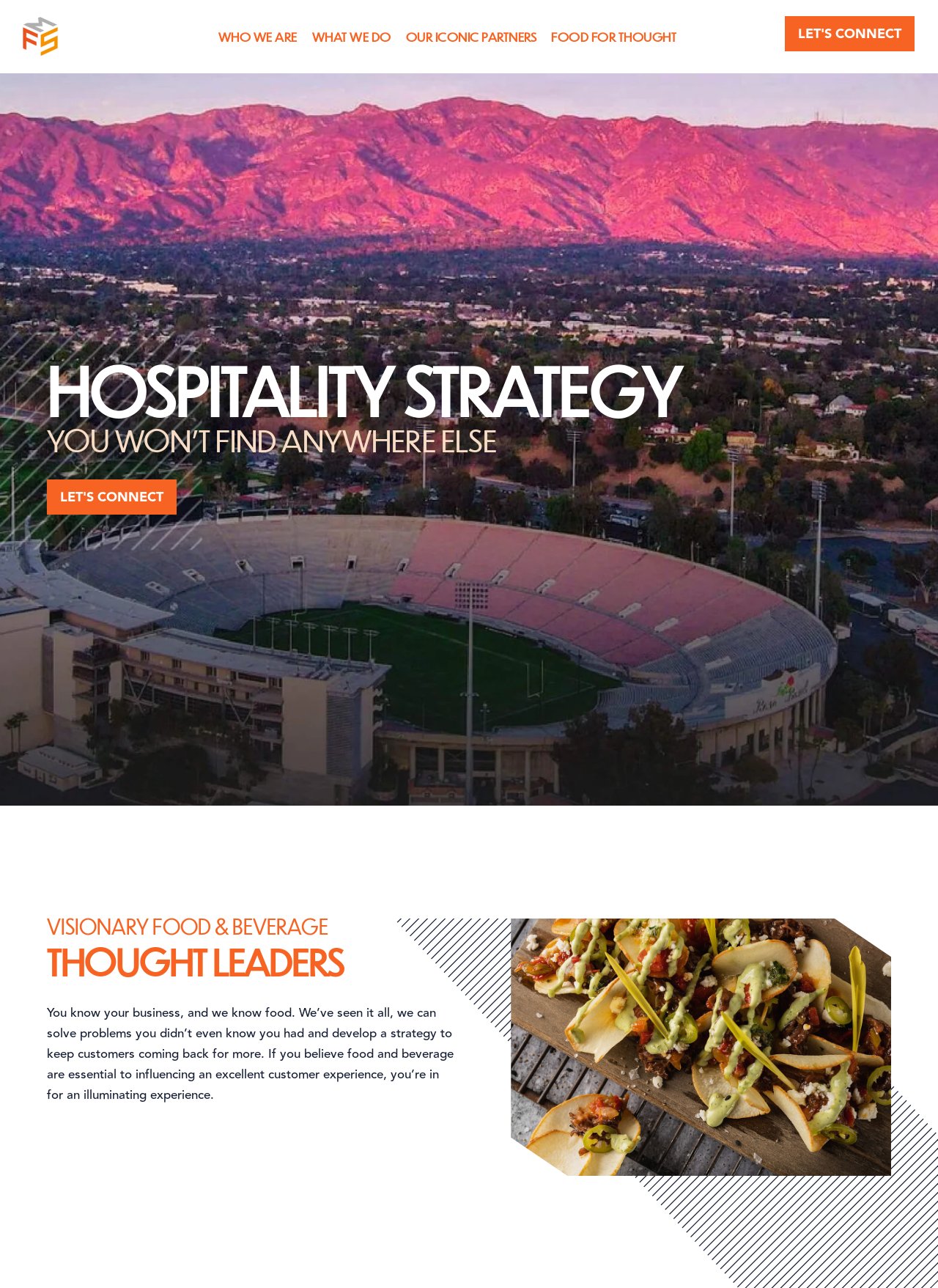Given the description of a UI element: "1314", identify the bounding box coordinates of the matching element in the webpage screenshot.

None